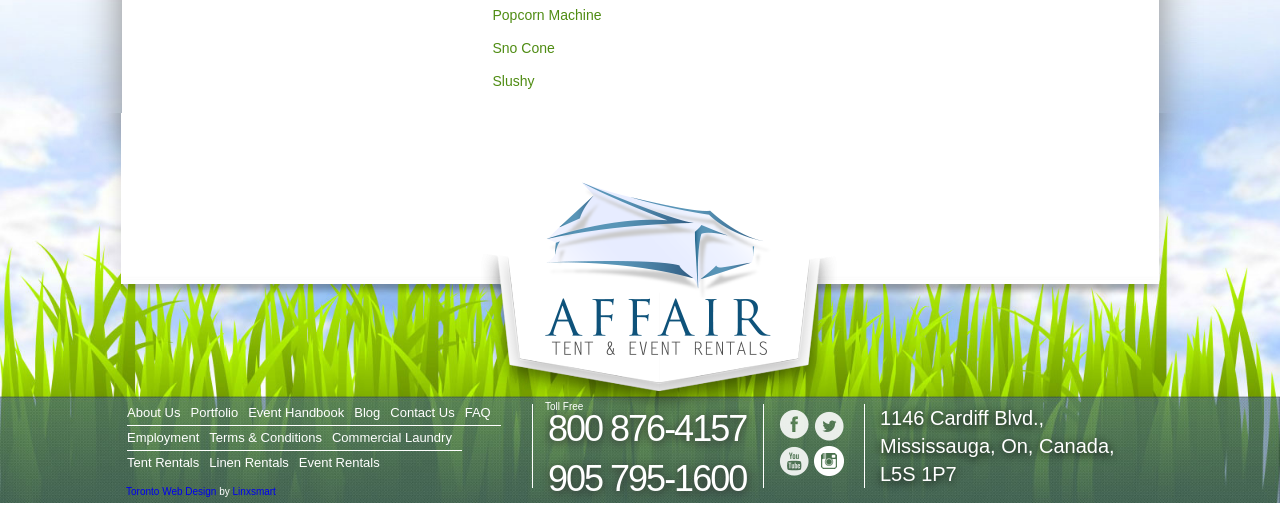Identify the bounding box coordinates necessary to click and complete the given instruction: "Call toll free number".

[0.428, 0.808, 0.583, 0.889]